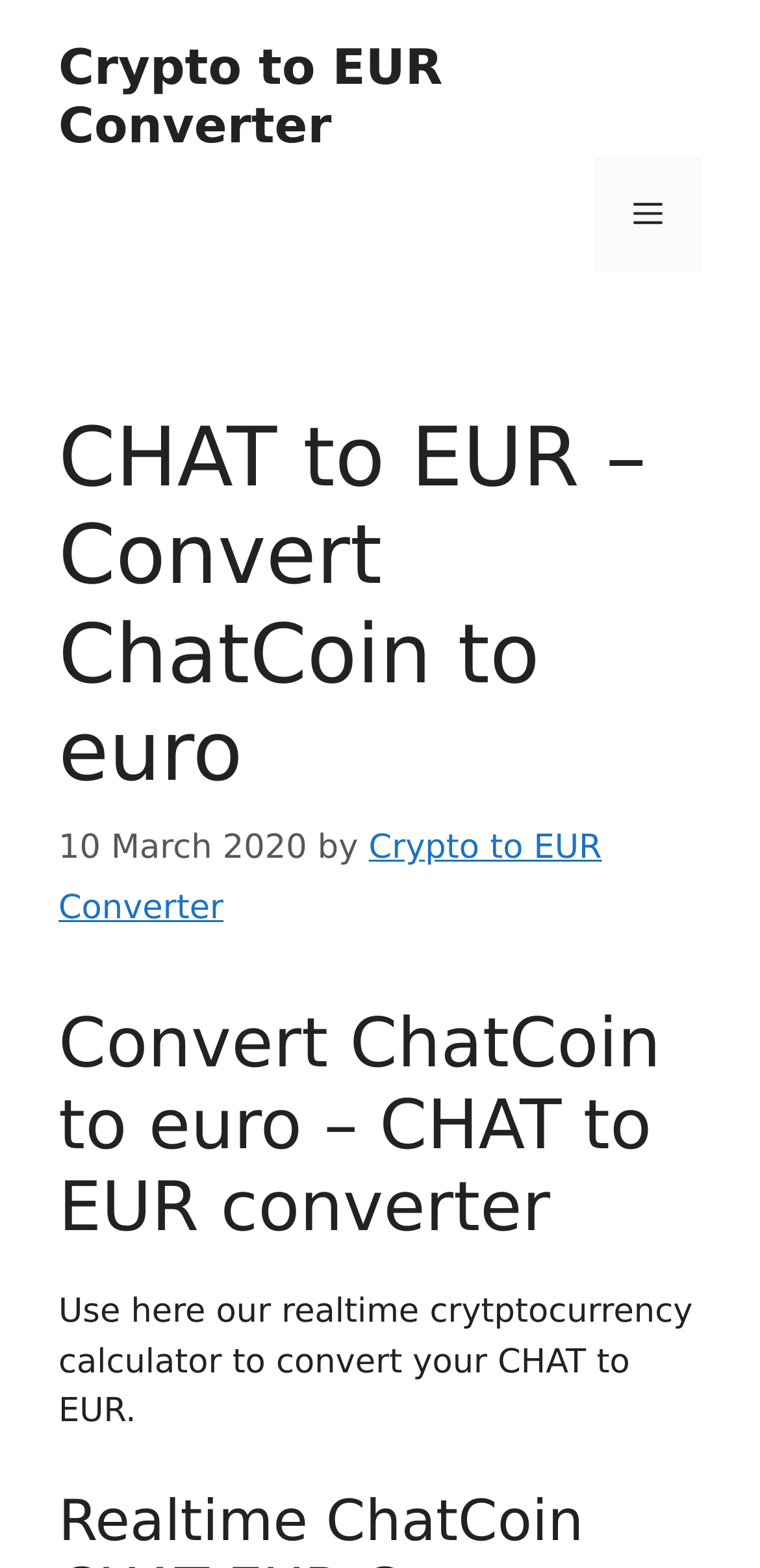What is the type of calculator provided?
Using the image provided, answer with just one word or phrase.

Realtime cryptocurrency calculator